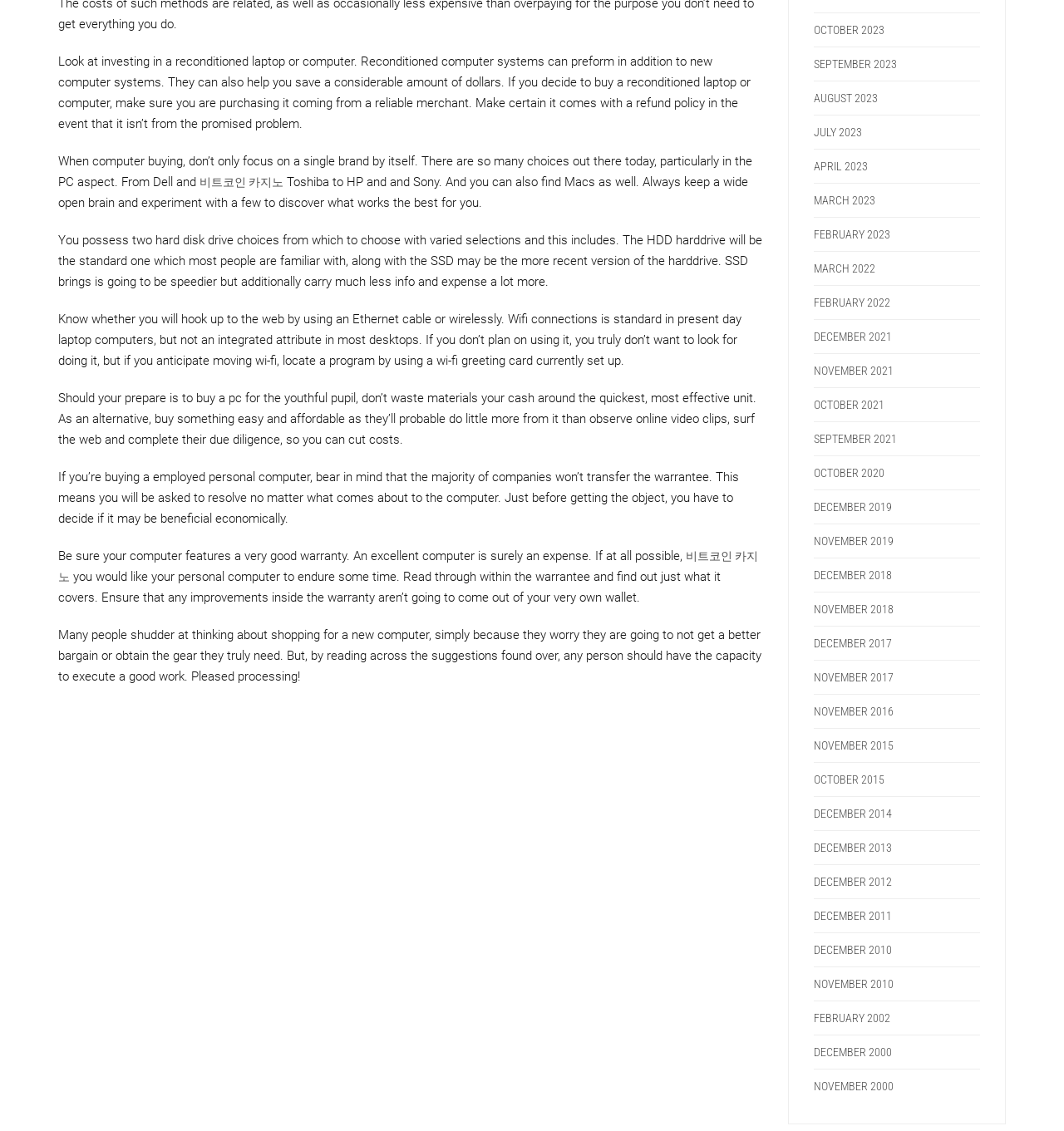What is a consideration when buying a computer for a student?
Please look at the screenshot and answer in one word or a short phrase.

Cost